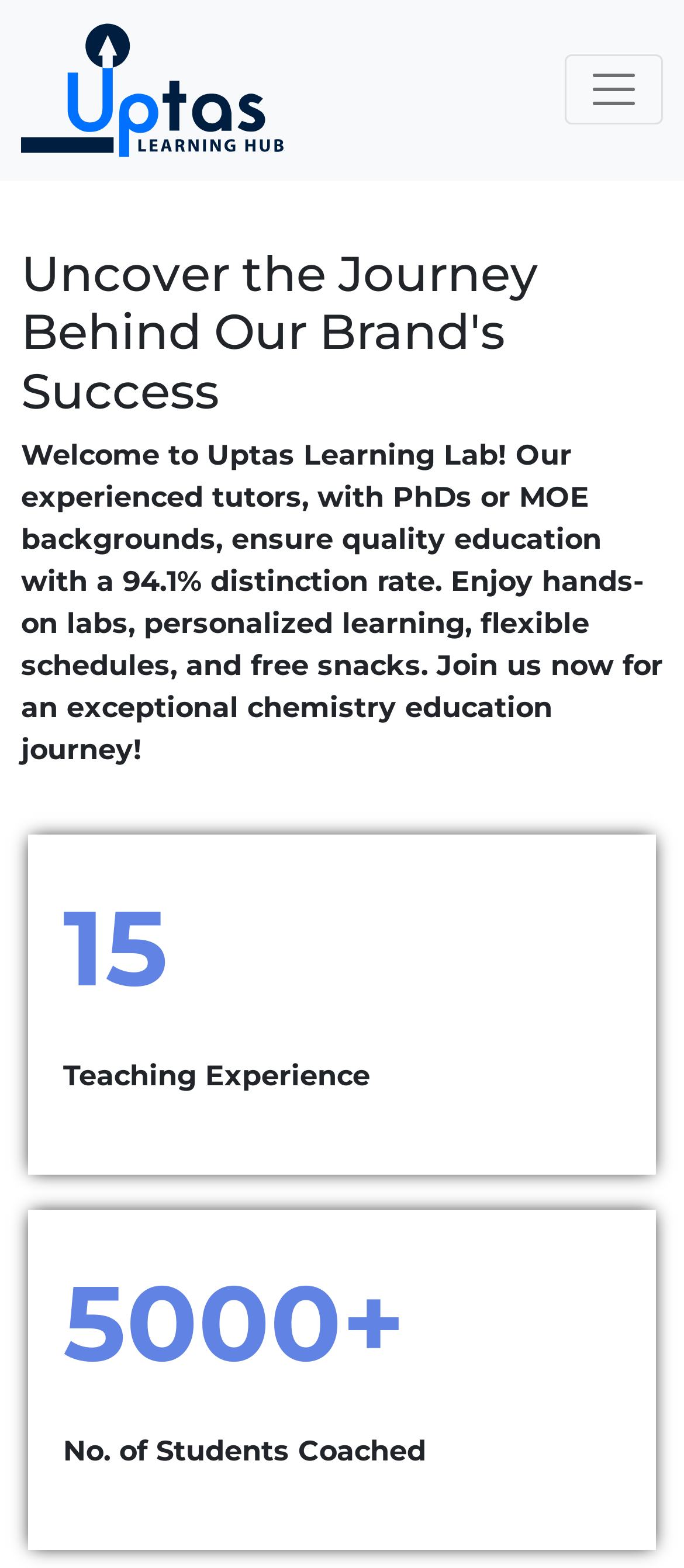Create a detailed description of the webpage's content and layout.

The webpage is about Uptas Learning Hub Chemistry Tuition Centre, featuring a PhD and MOE trained chemistry tutor with over 10 years of teaching experience in Singapore. 

At the top left of the page, there is a link and an image, both labeled "uptas", which likely represent the logo of the tuition centre. To the top right, there is a button to toggle navigation. 

Below the logo, a prominent heading reads "Uncover the Journey Behind Our Brand's Success". Following this heading, a paragraph of text welcomes visitors to Uptas Learning Lab, highlighting the centre's experienced tutors, quality education, and unique features such as hands-on labs, personalized learning, flexible schedules, and free snacks.

Further down, there are three sections of text, each with a statistic. The first section displays the number "15", the second section is labeled "Teaching Experience", the third section shows the number "5000+" with a label "No. of Students Coached". These sections are positioned in a vertical column, with the "Teaching Experience" section in the middle.